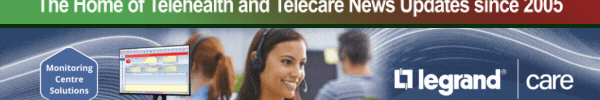Reply to the question with a single word or phrase:
What is symbolized by the Legrand Care logo?

Brand identity and expertise